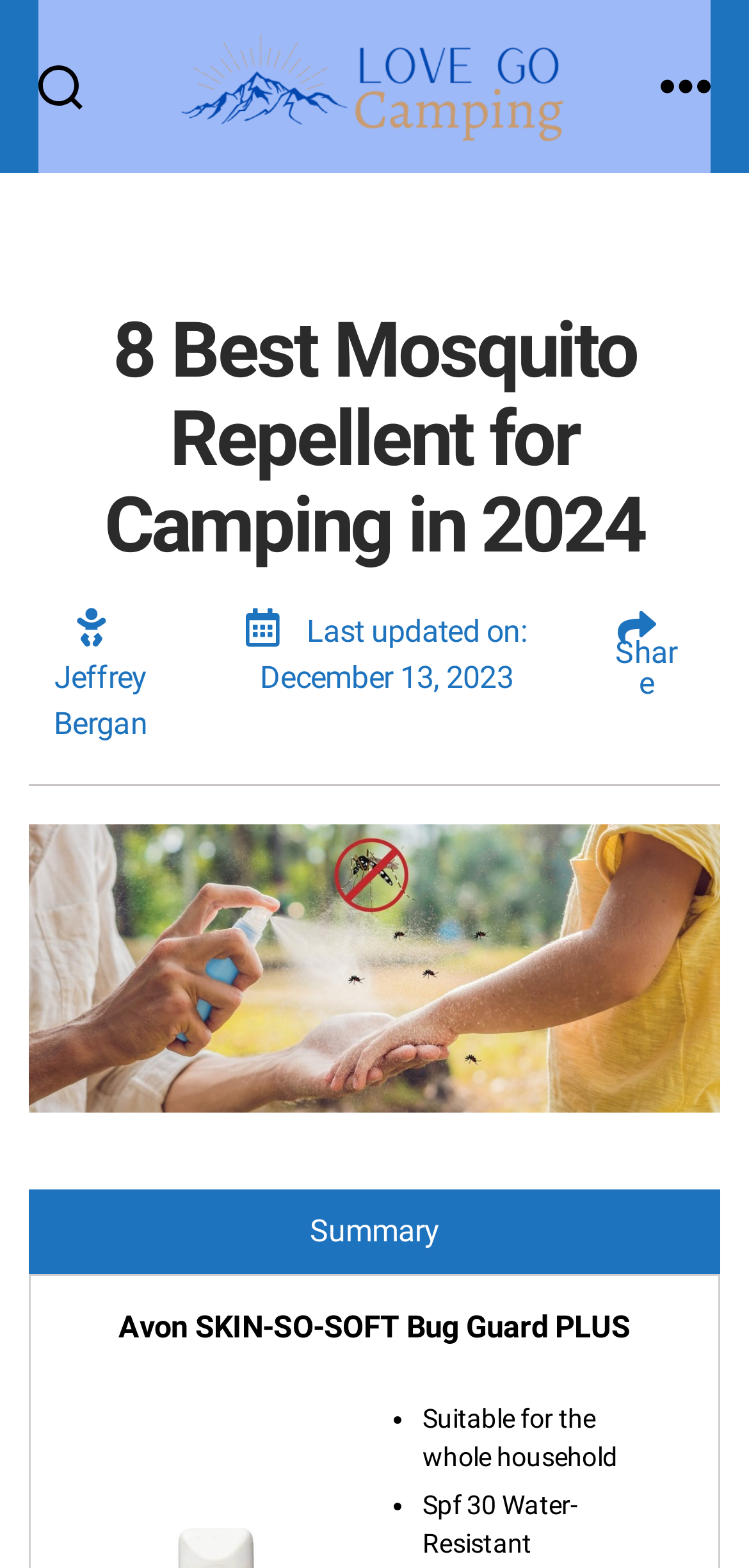Please provide the bounding box coordinates for the UI element as described: "parent_node: Love GoCamping". The coordinates must be four floats between 0 and 1, represented as [left, top, right, bottom].

[0.238, 0.018, 0.762, 0.092]